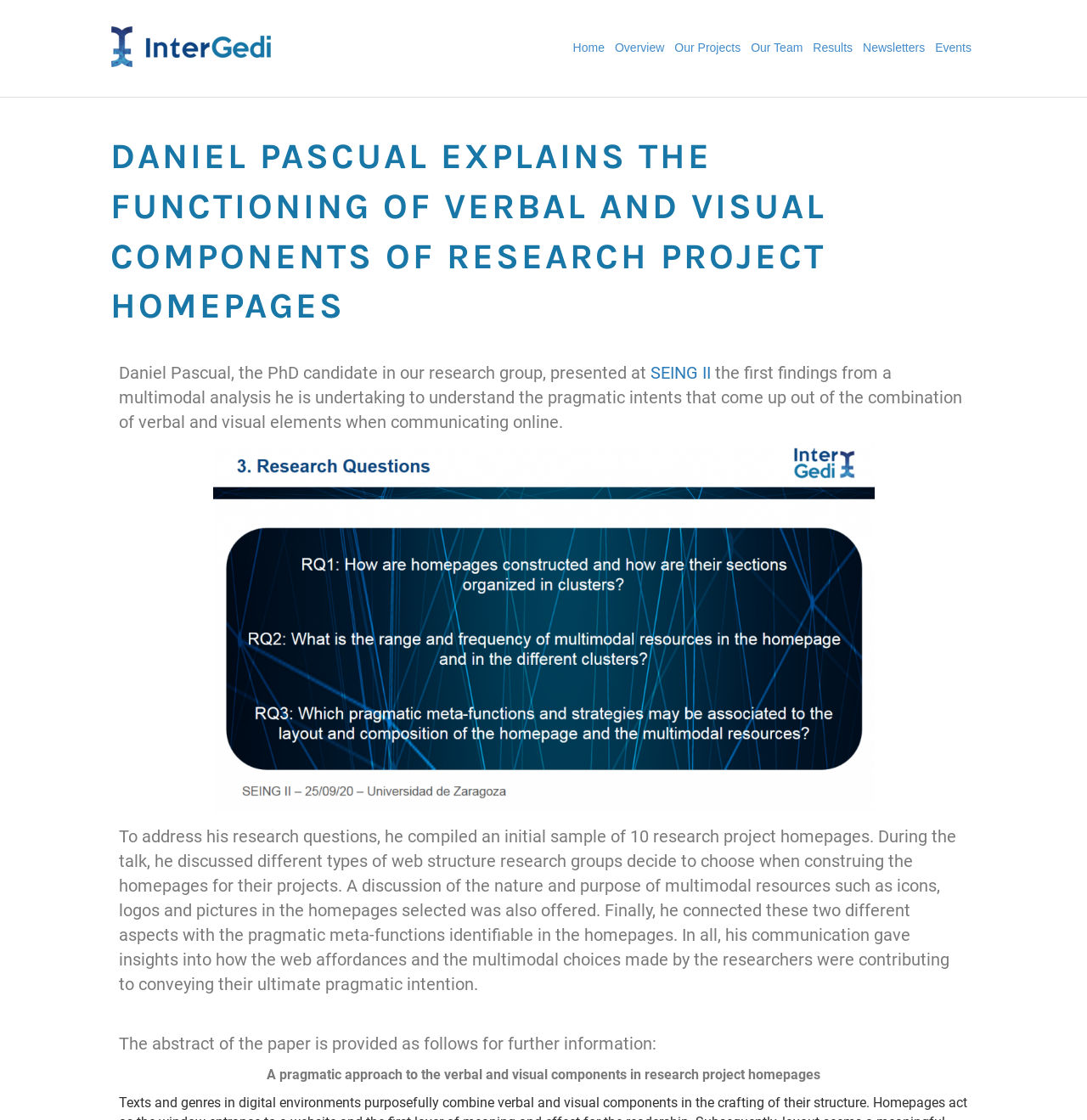Identify the bounding box coordinates of the element to click to follow this instruction: 'Navigate to the Home page'. Ensure the coordinates are four float values between 0 and 1, provided as [left, top, right, bottom].

[0.522, 0.024, 0.561, 0.062]